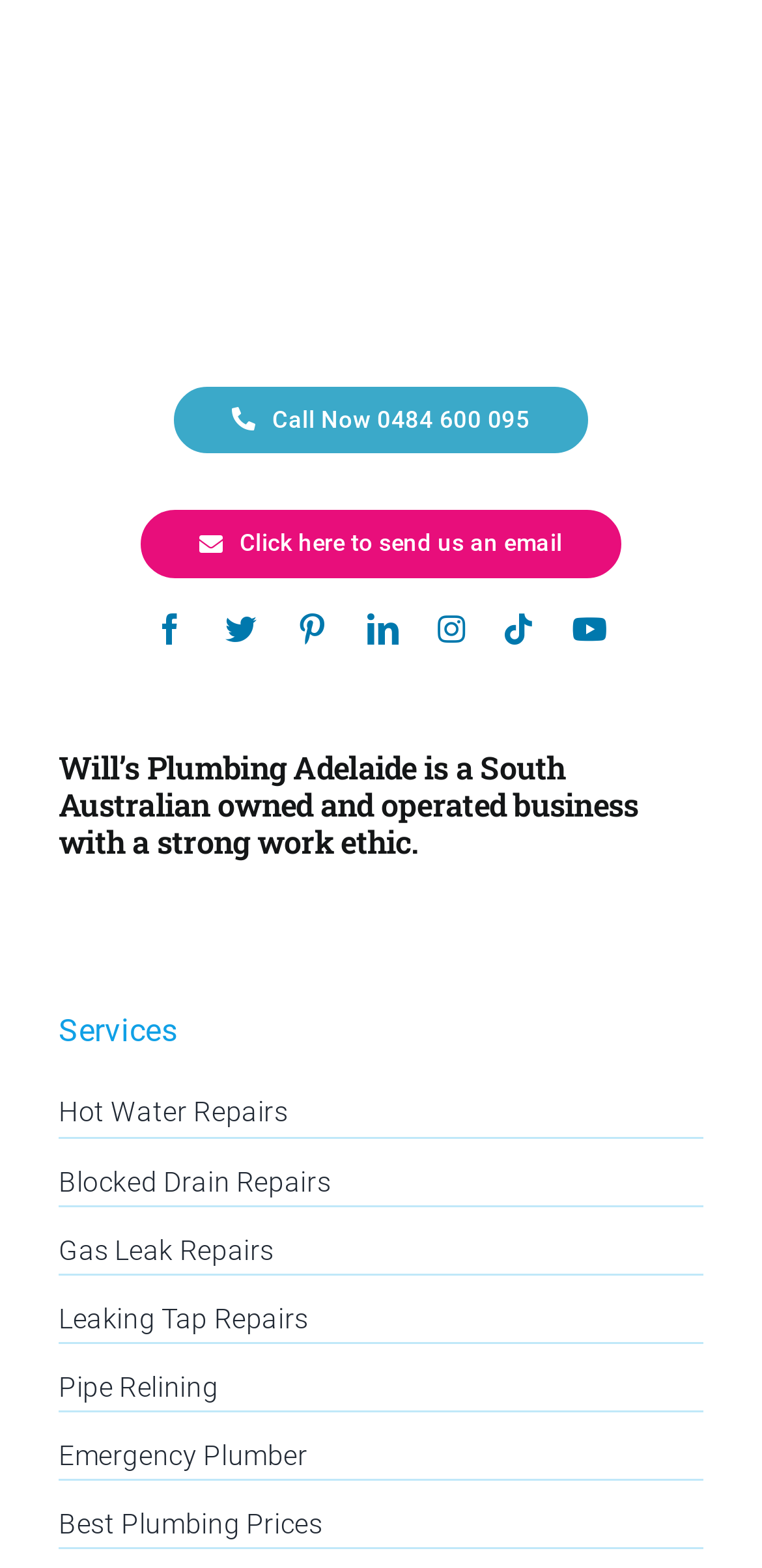Locate the bounding box of the UI element described by: "aria-label="Gas Fitter & Repairs"" in the given webpage screenshot.

[0.517, 0.131, 0.63, 0.154]